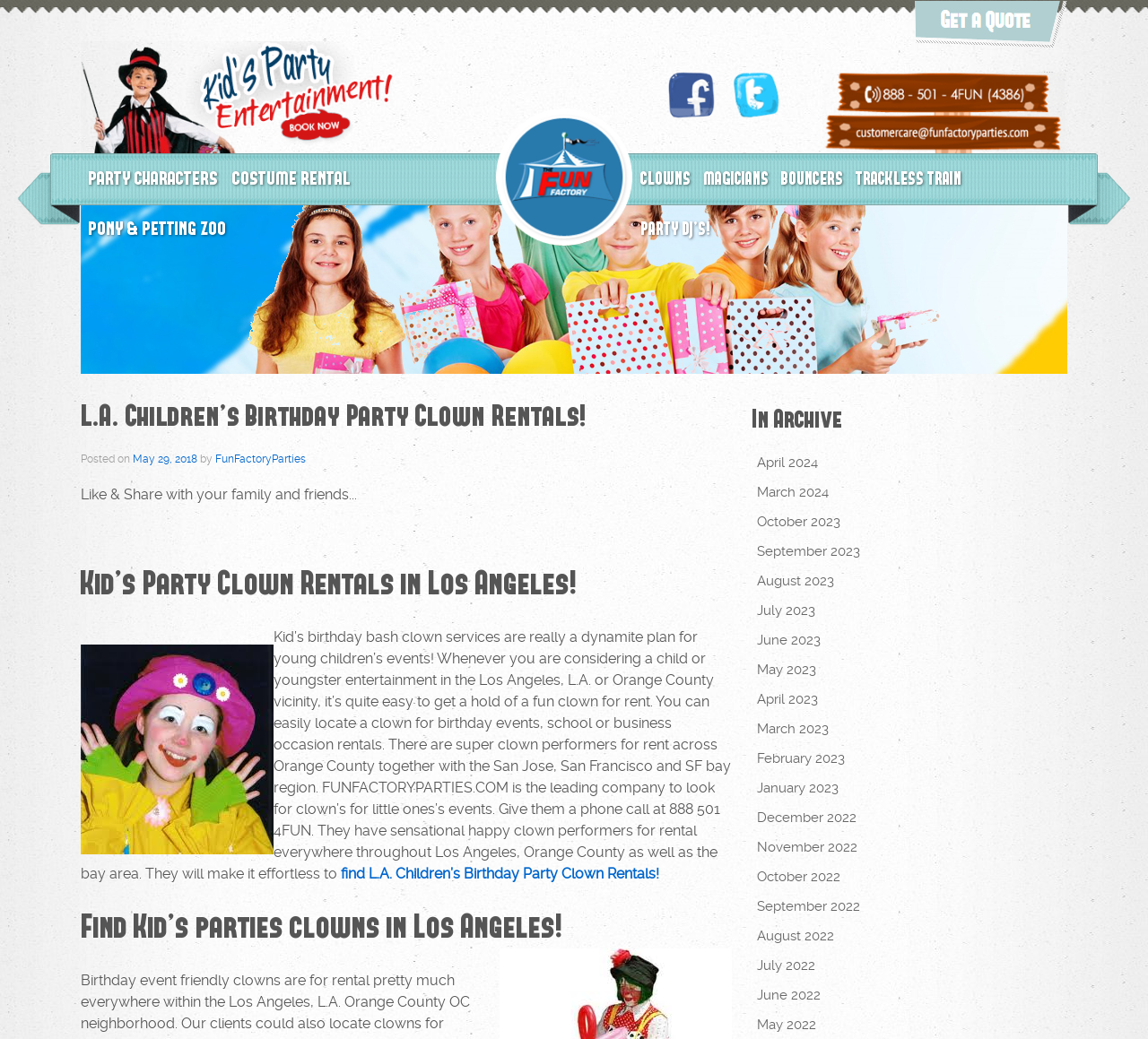Using the image as a reference, answer the following question in as much detail as possible:
In which regions are the clown performers available for rent?

The webpage mentions that 'there are super clown performers for rent across Orange County together with the San Jose, San Francisco and SF bay region' and also mentions 'Los Angeles' as a location where the company offers its services. Therefore, it can be inferred that the clown performers are available for rent in these regions.